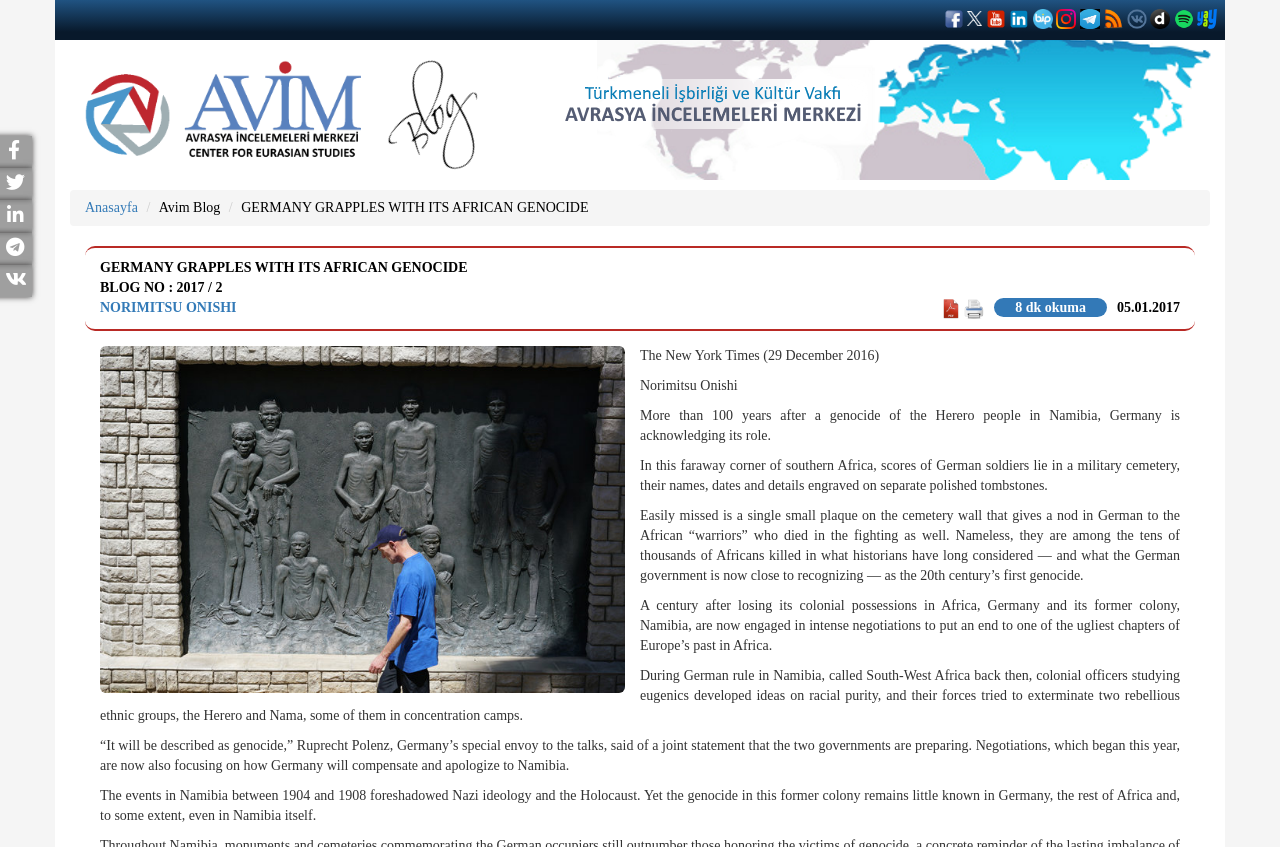How many images are there on the webpage?
Look at the image and respond with a single word or a short phrase.

18